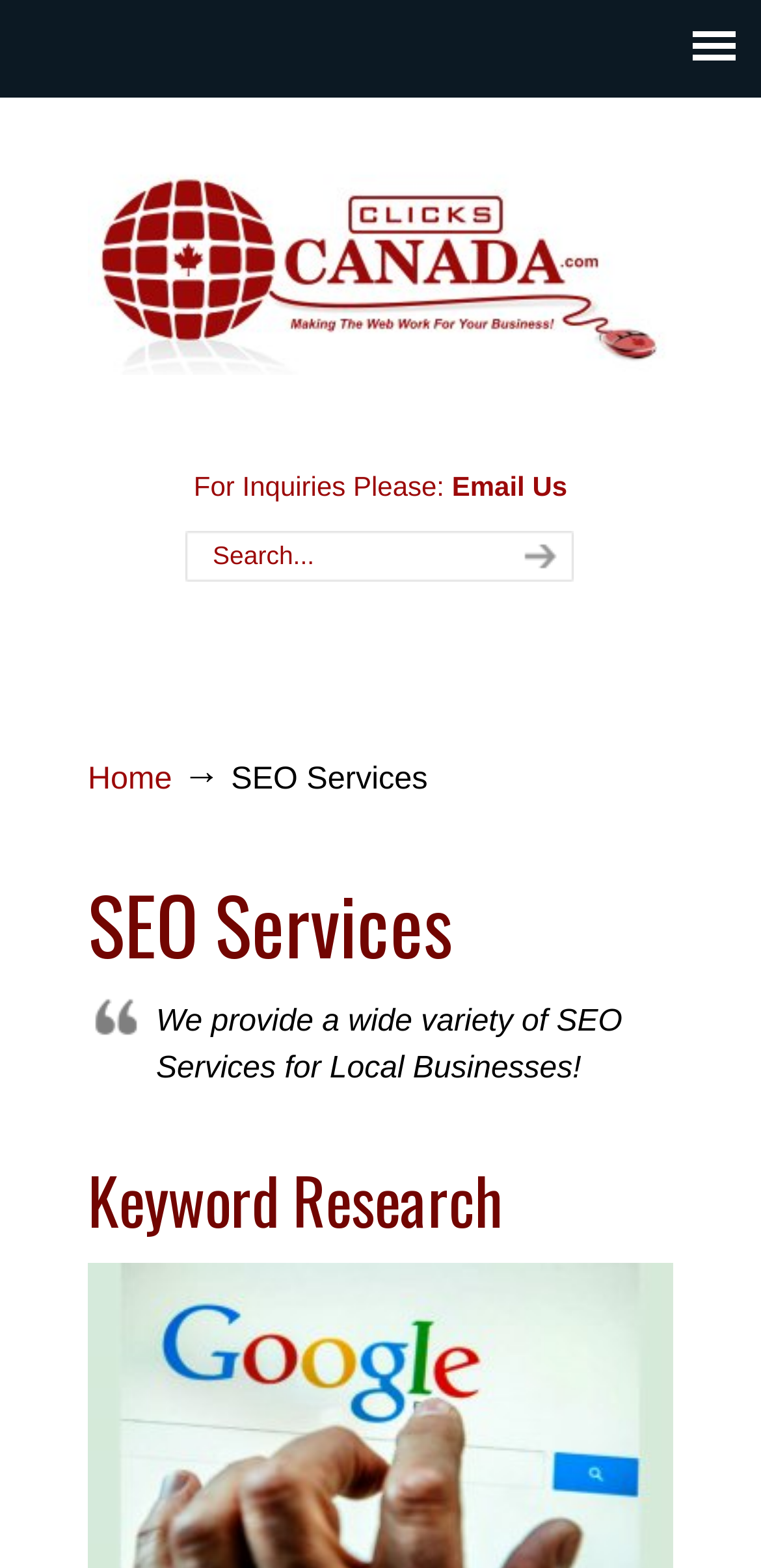Identify the bounding box coordinates for the UI element described as follows: input value="Search..." name="s" value="Search...". Use the format (top-left x, top-left y, bottom-right x, bottom-right y) and ensure all values are floating point numbers between 0 and 1.

[0.244, 0.338, 0.651, 0.37]